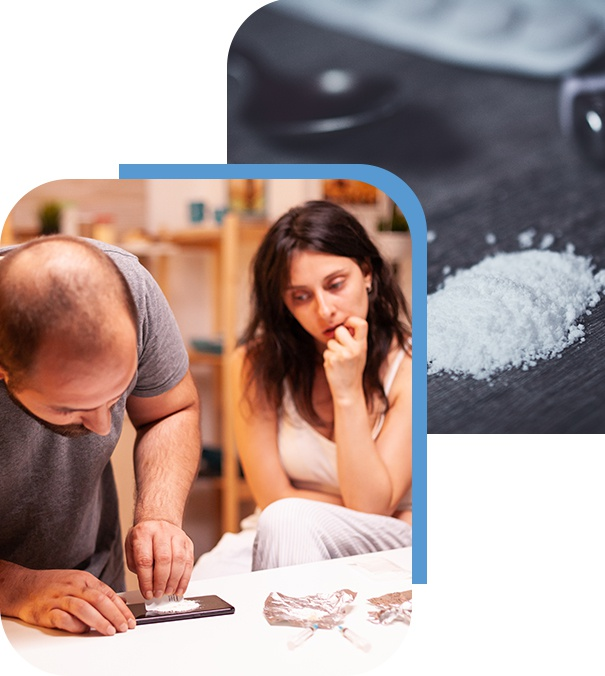What is the woman's emotional state in the image?
Look at the image and provide a detailed response to the question.

The woman in the image is depicted as deeply contemplative and concerned, with her hand on her chin, indicating a sense of anxiety and distress, which is a common emotional state associated with the challenges of drug addiction.